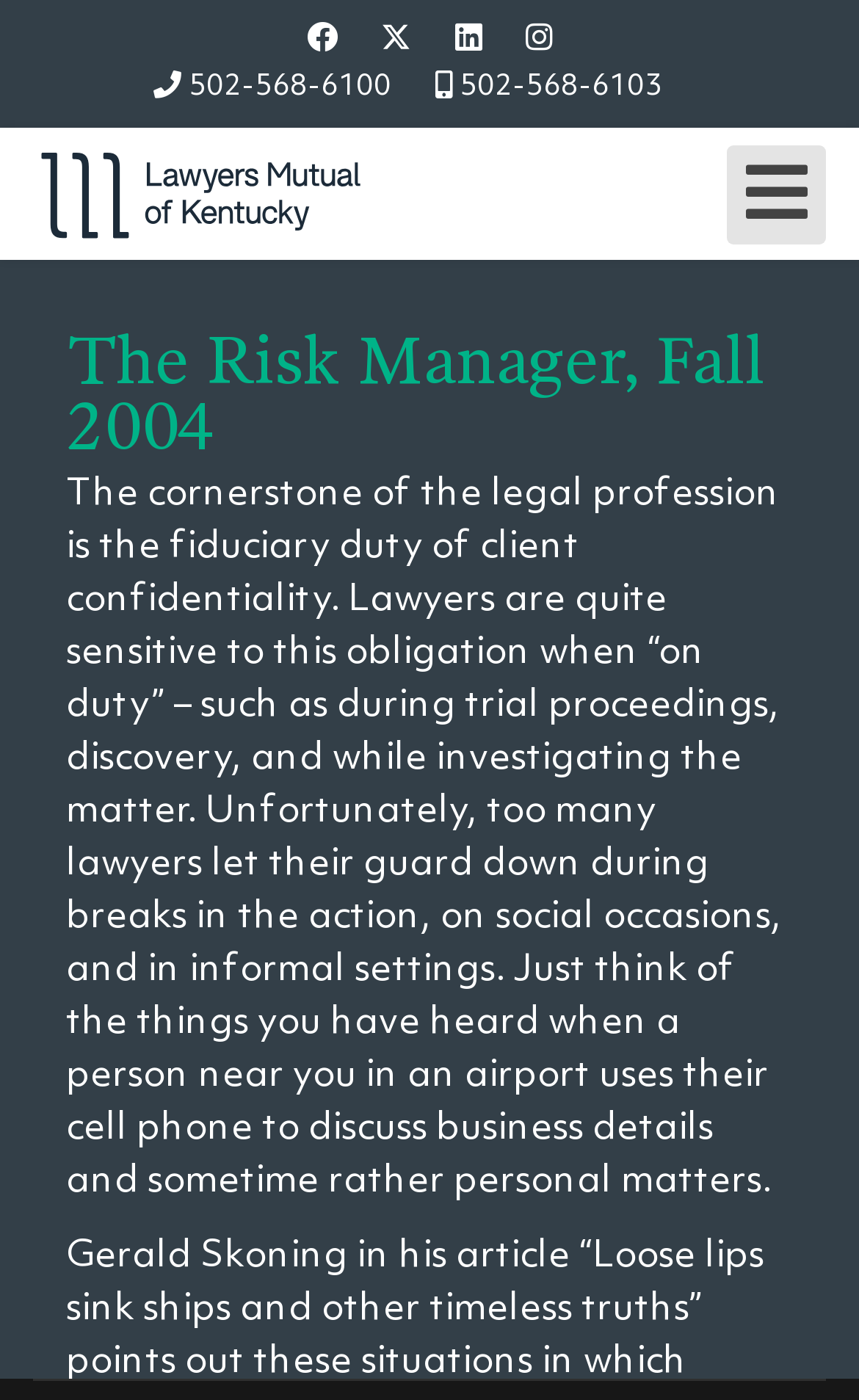Based on what you see in the screenshot, provide a thorough answer to this question: What is the topic of the article?

I read the StaticText element that contains the article content and found that it discusses the importance of client confidentiality for lawyers. The article mentions how lawyers should be careful not to breach client confidentiality even in informal settings.